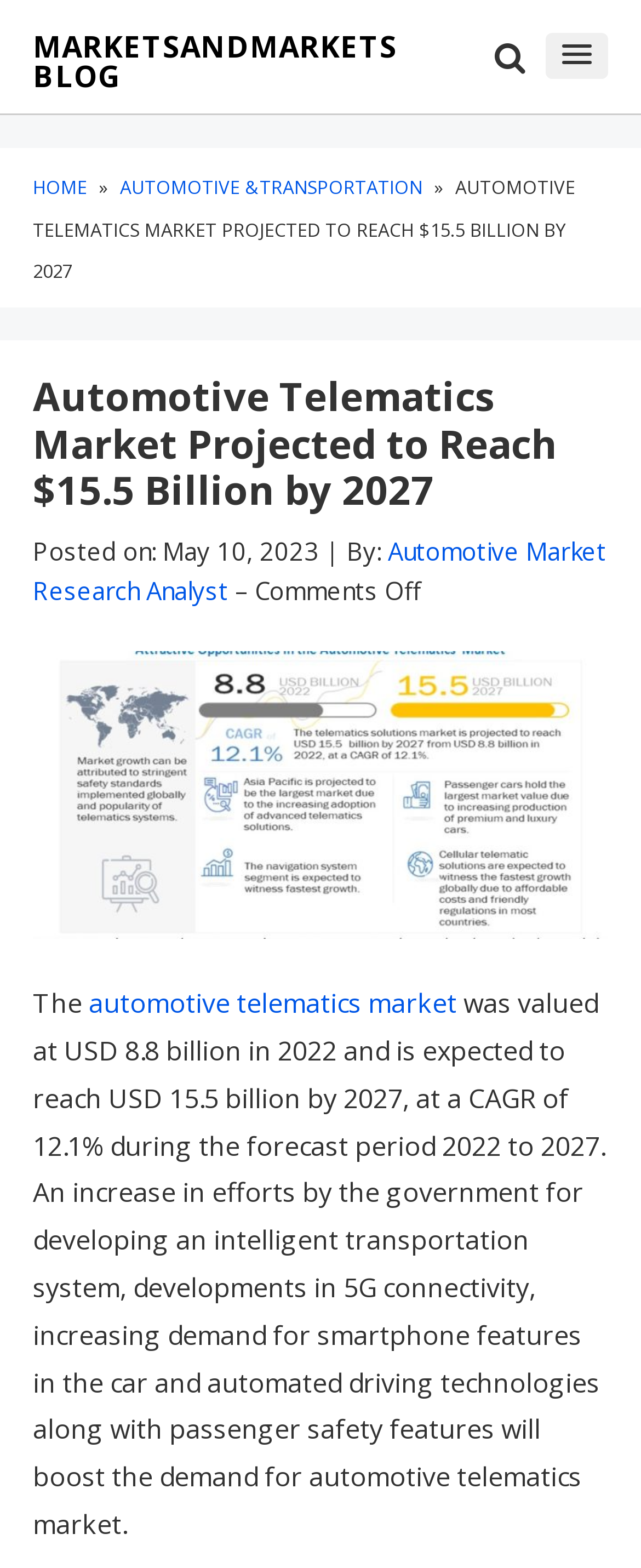Generate a thorough explanation of the webpage's elements.

The webpage is about the automotive telematics market, with a focus on its projected growth to $15.5 billion by 2027. At the top left of the page, there is a link to the "MARKETSANDMARKETS BLOG" and a button with a menu. Below this, there is a navigation menu with links to "HOME" and "AUTOMOTIVE & TRANSPORTATION".

The main content of the page is a blog post titled "Automotive Telematics Market Projected to Reach $15.5 Billion by 2027". The title is followed by a brief description of the post, including the date "May 10, 2023" and the author, an "Automotive Market Research Analyst". 

To the right of the title, there is an image related to the automotive telematics market. Below the image, there is a paragraph of text that summarizes the market's growth, stating that it was valued at $8.8 billion in 2022 and is expected to reach $15.5 billion by 2027, driven by factors such as government efforts to develop intelligent transportation systems, 5G connectivity, and increasing demand for smartphone features in cars.